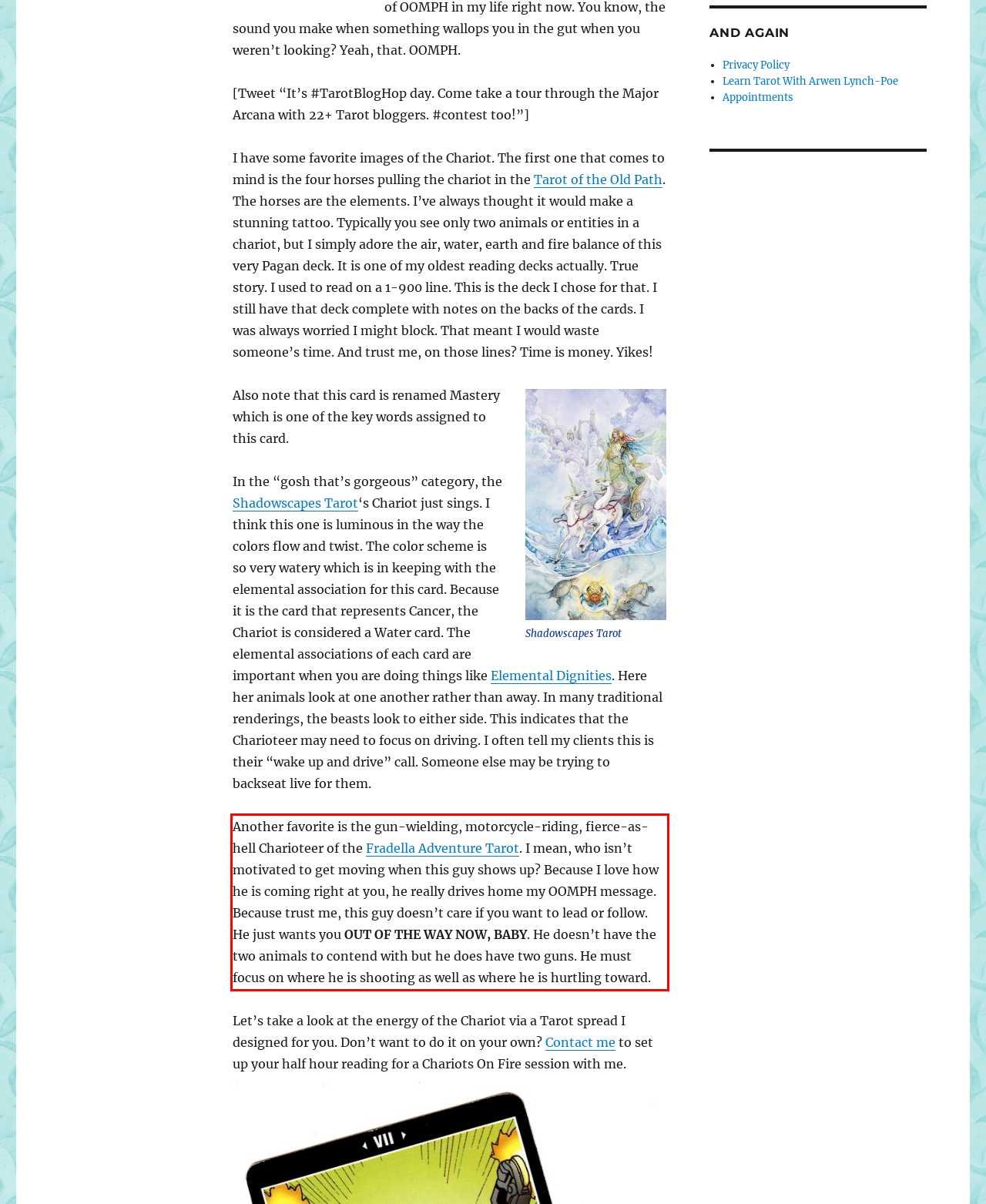With the given screenshot of a webpage, locate the red rectangle bounding box and extract the text content using OCR.

Another favorite is the gun-wielding, motorcycle-riding, fierce-as-hell Charioteer of the Fradella Adventure Tarot. I mean, who isn’t motivated to get moving when this guy shows up? Because I love how he is coming right at you, he really drives home my OOMPH message. Because trust me, this guy doesn’t care if you want to lead or follow. He just wants you OUT OF THE WAY NOW, BABY. He doesn’t have the two animals to contend with but he does have two guns. He must focus on where he is shooting as well as where he is hurtling toward.